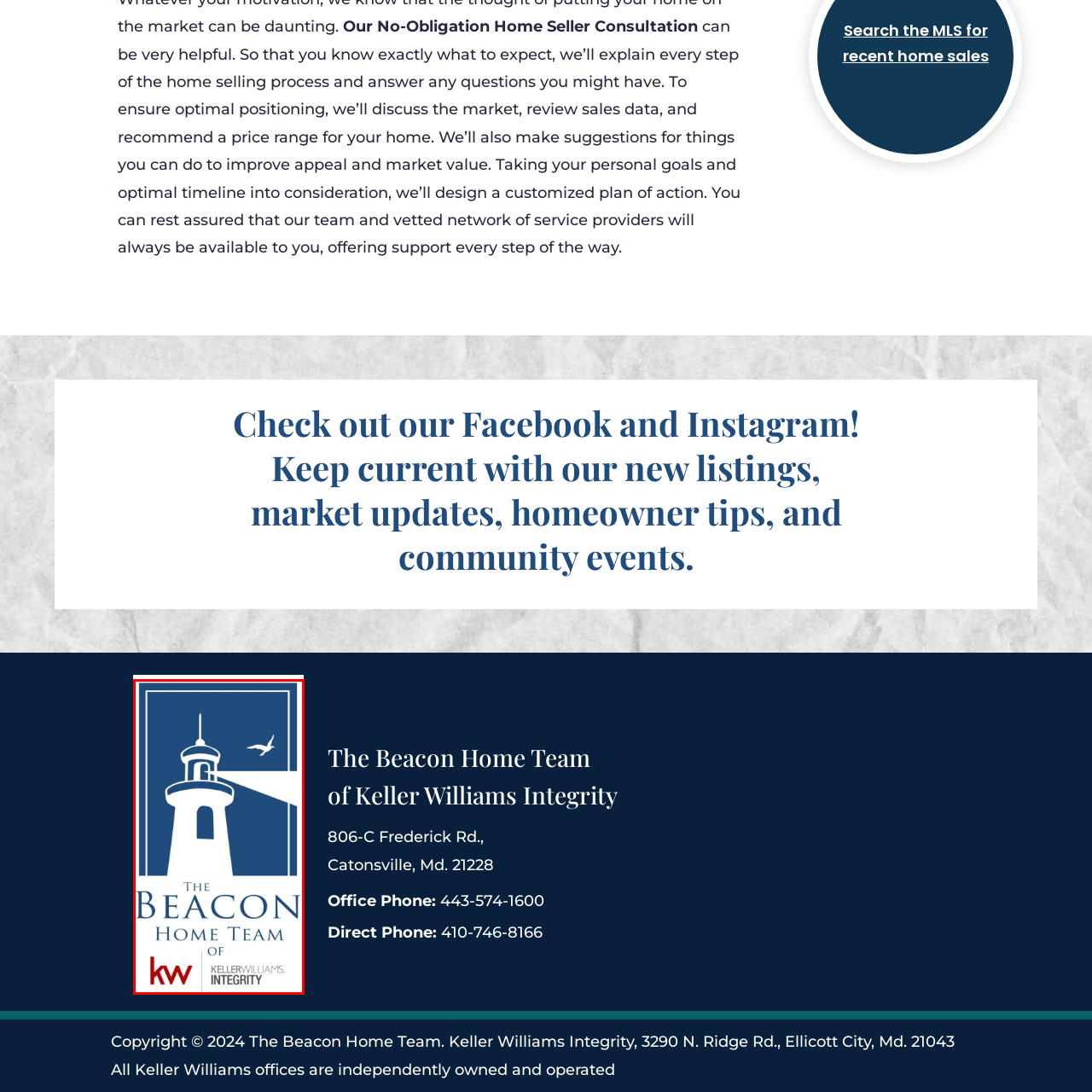Carefully analyze the image within the red boundary and describe it extensively.

The image features the logo of "The Beacon Home Team," part of Keller Williams Integrity. The design prominently displays a stylized lighthouse in white and blue, symbolizing guidance and safety in the home buying and selling process. The lighthouse emits beams of light, underscoring the team's commitment to illuminating the path for clients. Below the lighthouse, the name "The Beacon Home Team" is presented in bold, clear typography, while the Keller Williams brand is represented with its iconic red "kw" logo and the word "INTEGRITY" in a modern font, emphasizing the team's values and professionalism. This logo reflects the team’s dedication to providing clients with exceptional service in real estate transactions.